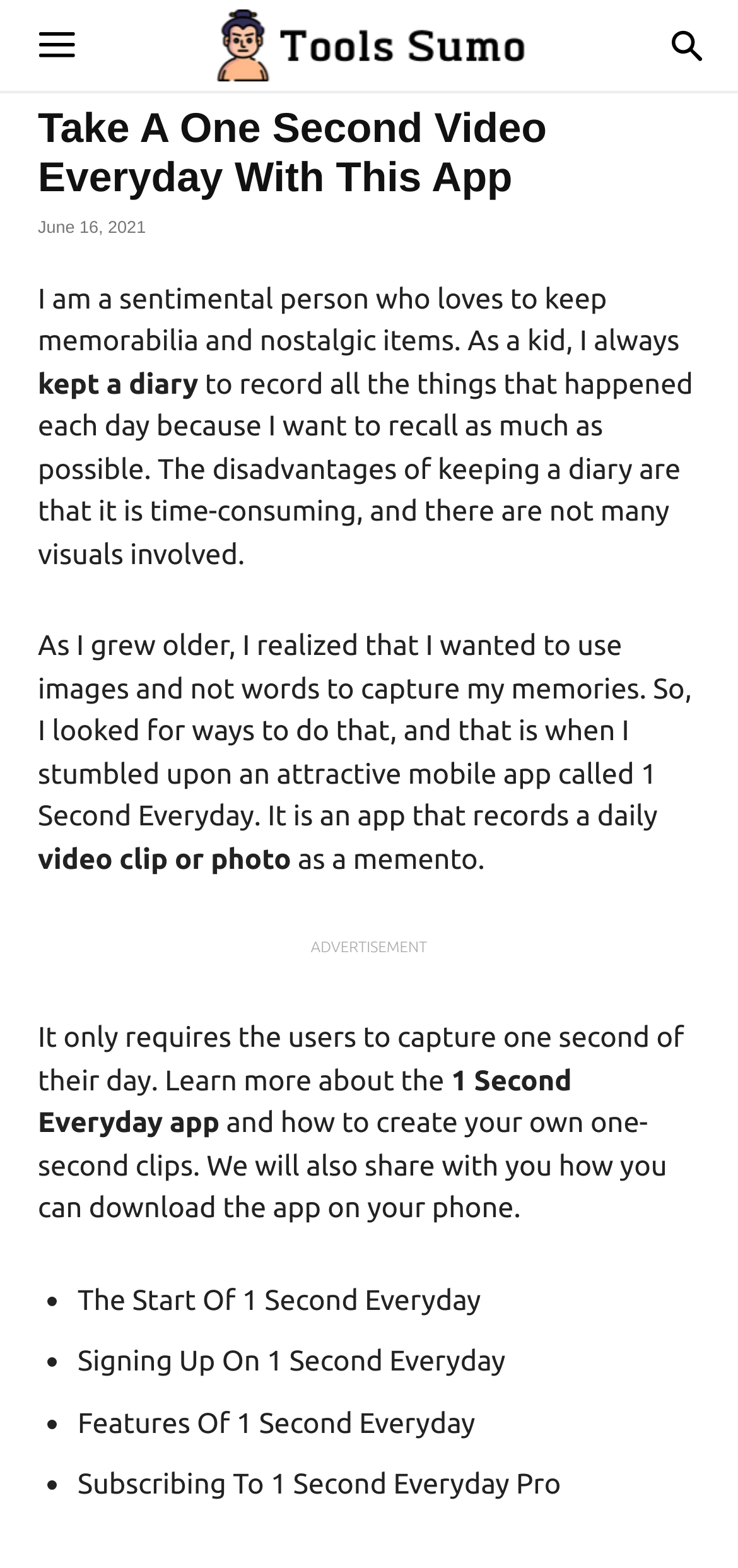Provide your answer in a single word or phrase: 
What are the sections of the tutorial on using the 1 Second Everyday app?

four sections